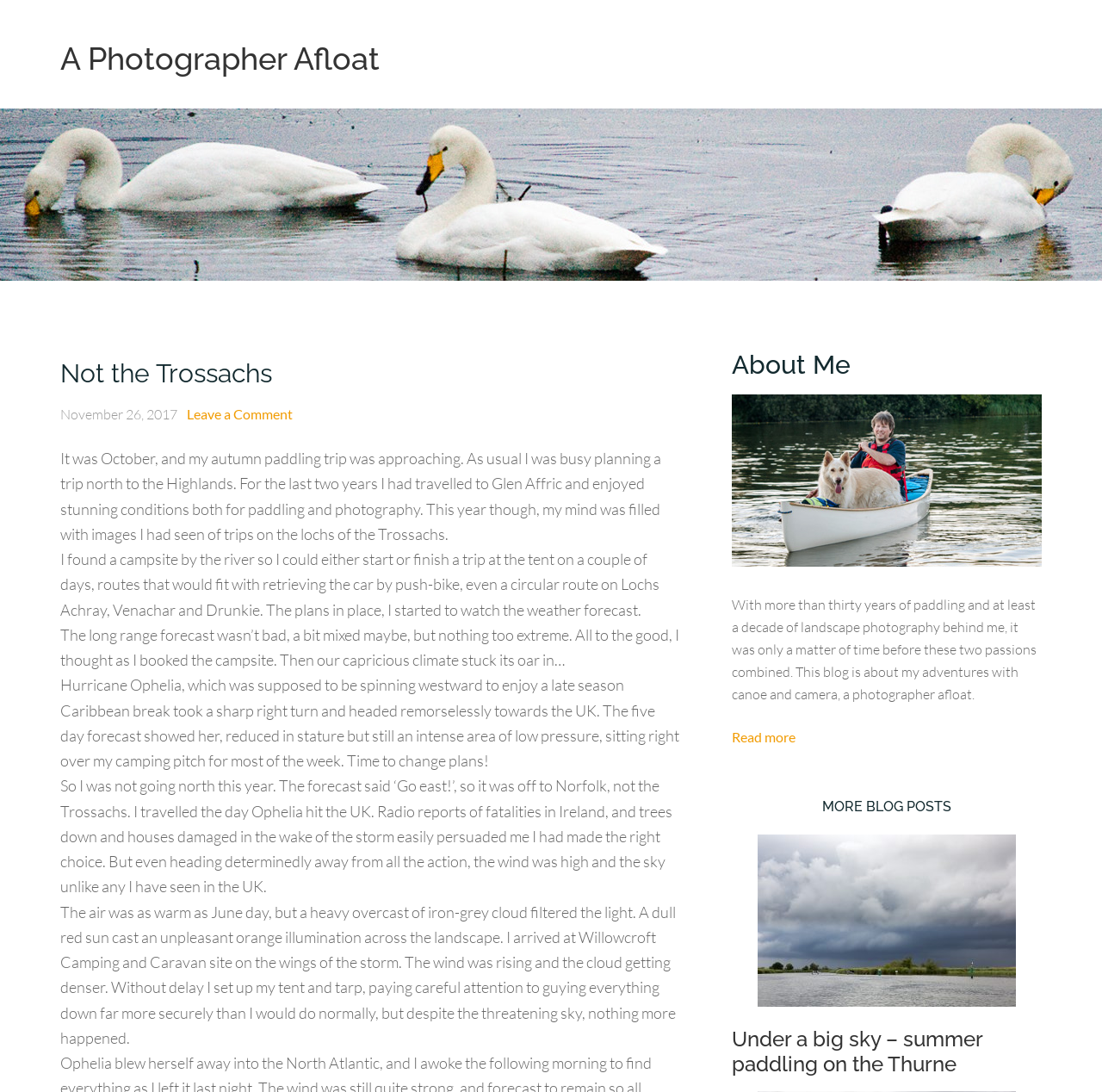Please determine and provide the text content of the webpage's heading.

Not the Trossachs